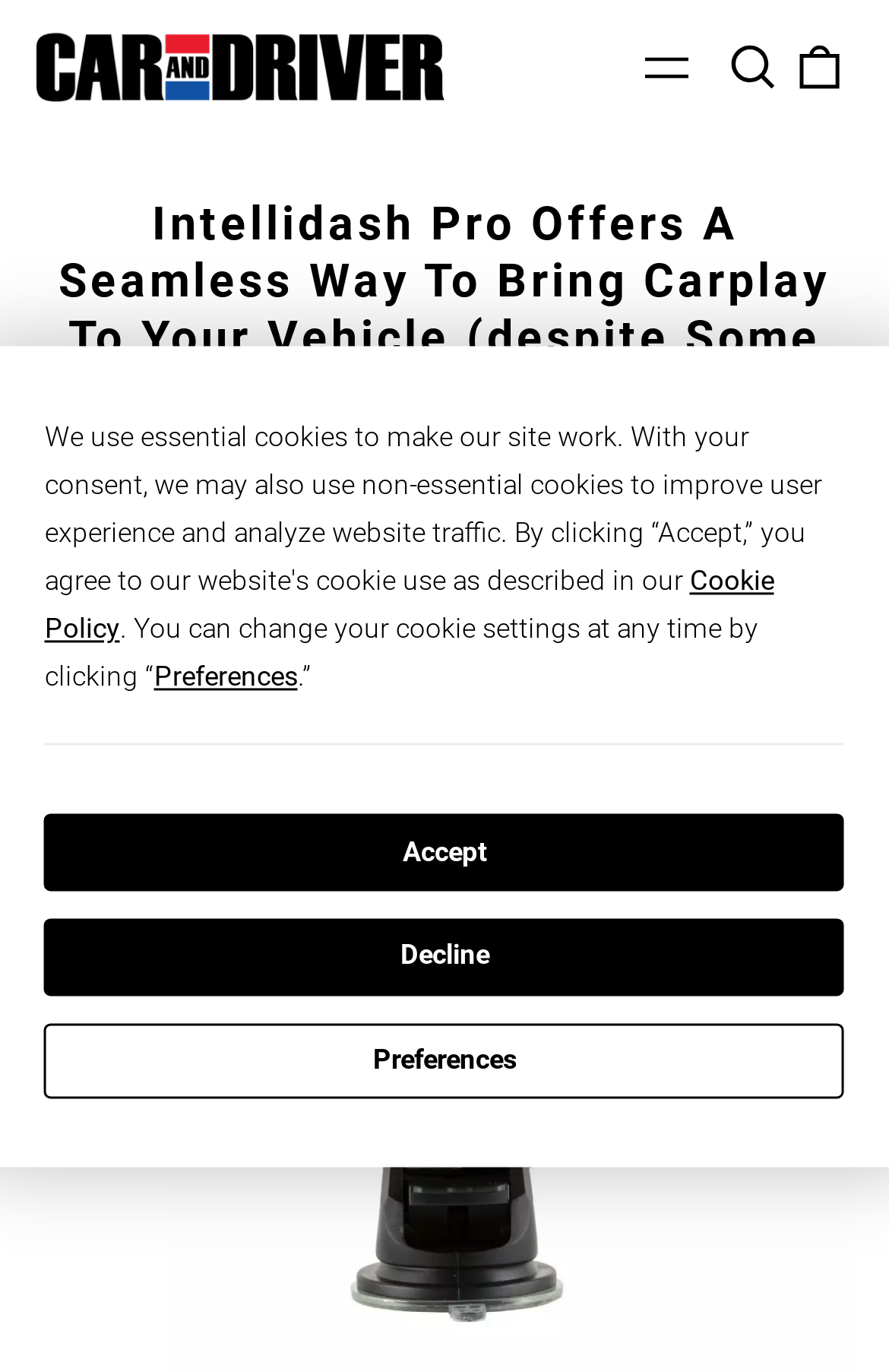Is there a search function on the website?
Using the details shown in the screenshot, provide a comprehensive answer to the question.

I found a link element with the text 'Search our site', which suggests that the website has a search function.